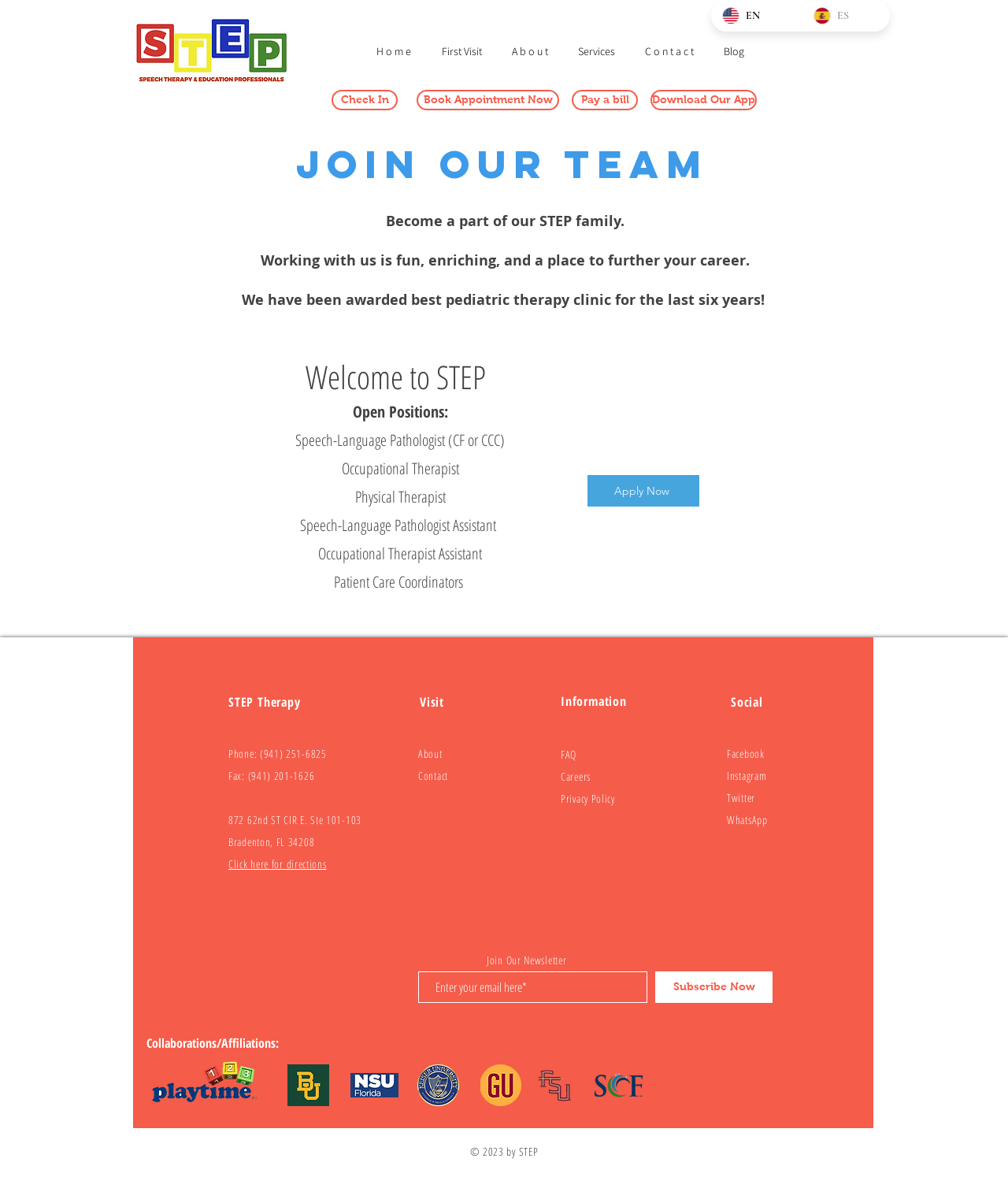How many open positions are listed on the webpage?
From the details in the image, provide a complete and detailed answer to the question.

I counted the number of open positions listed on the webpage, which includes Speech-Language Pathologist, Occupational Therapist, Physical Therapist, Speech-Language Pathologist Assistant, Occupational Therapist Assistant, and Patient Care Coordinators.